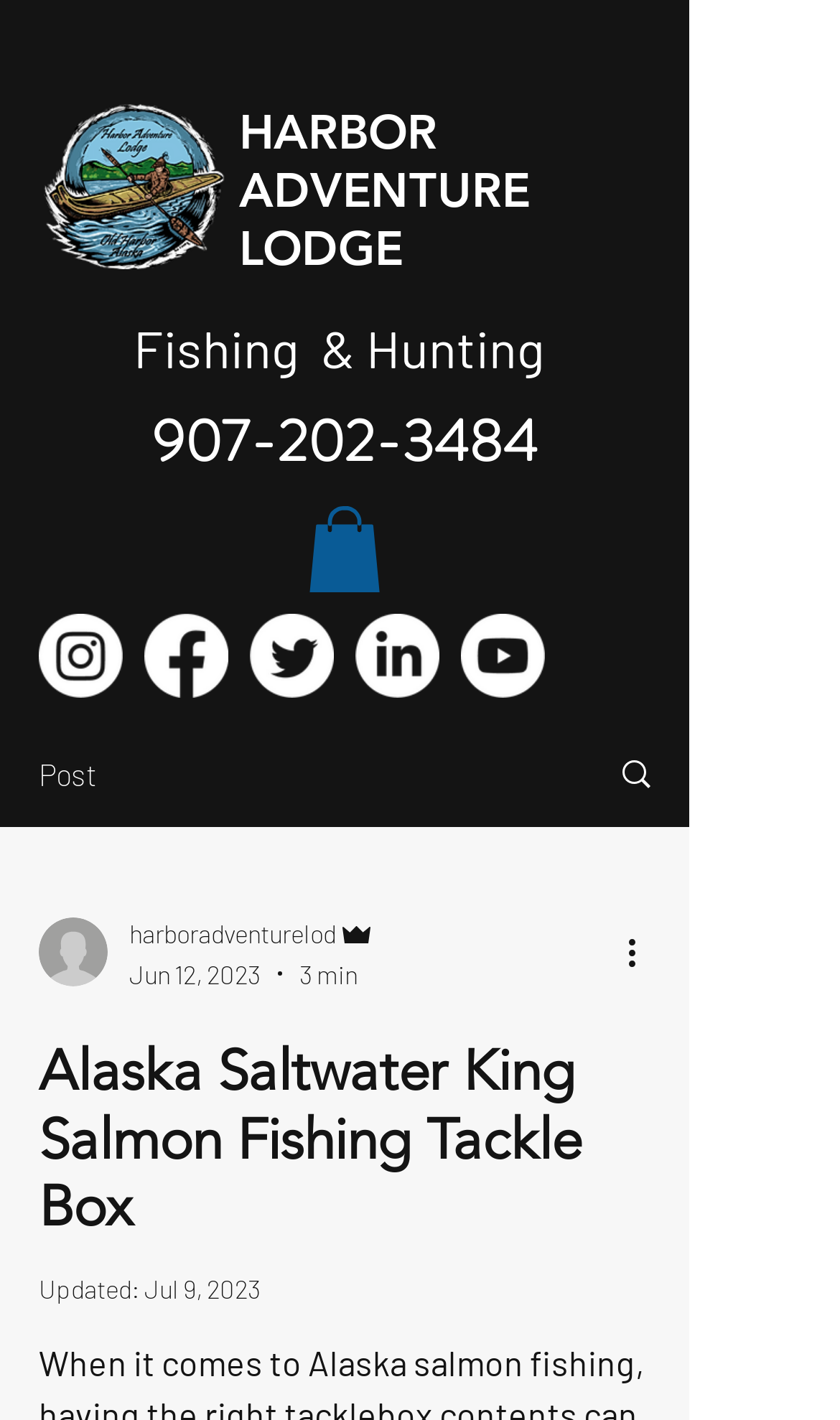Give a concise answer using one word or a phrase to the following question:
What is the date of the latest update?

Jul 9, 2023